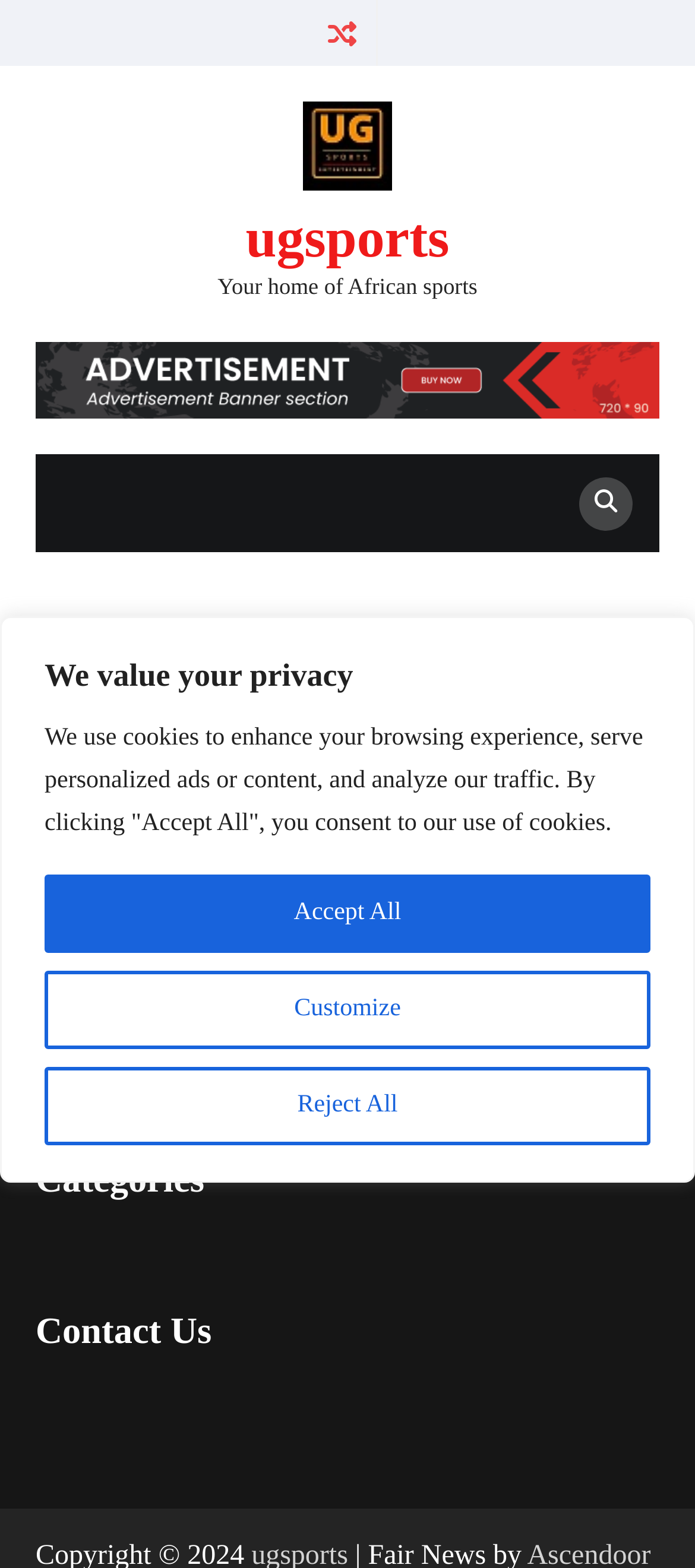What is the tagline of the website?
Identify the answer in the screenshot and reply with a single word or phrase.

Your home of African sports